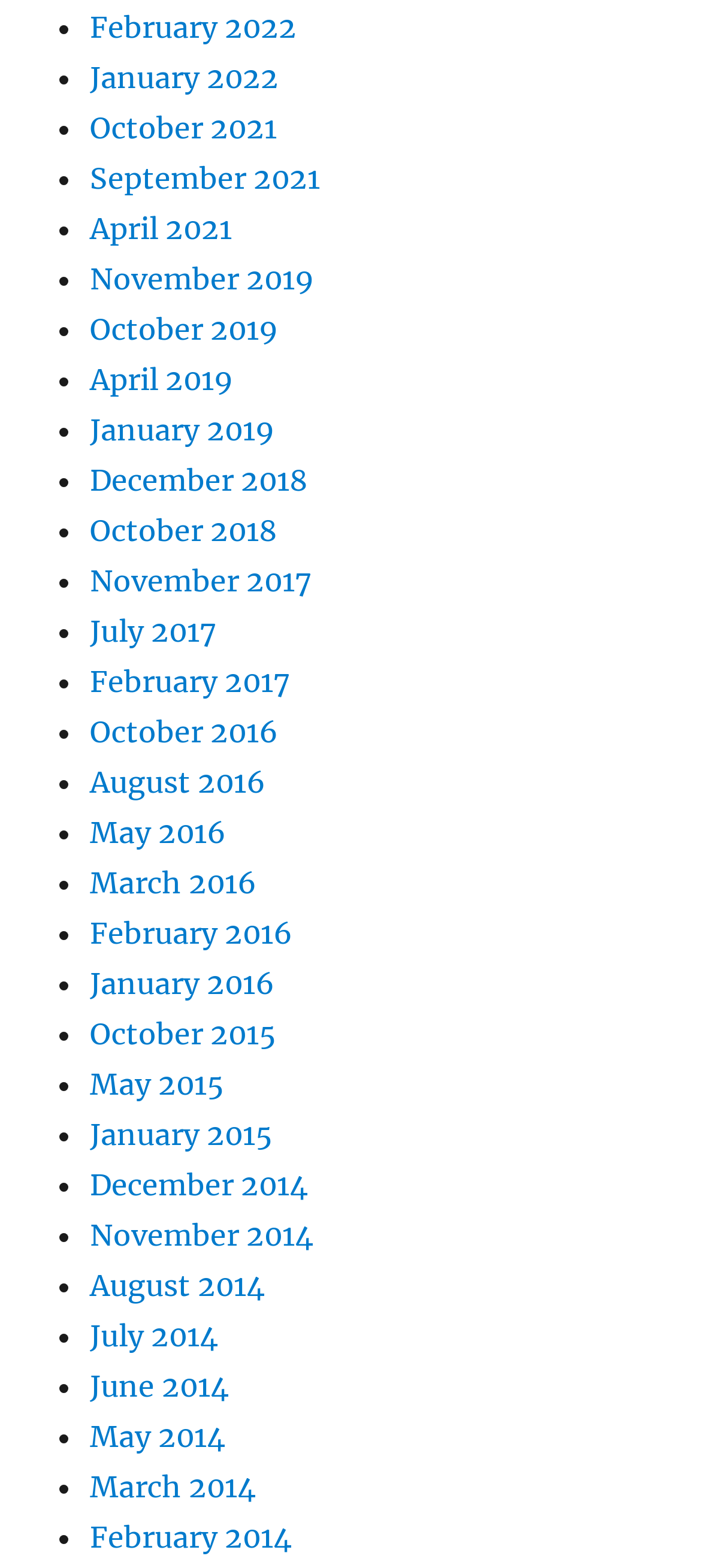What is the earliest date listed?
Please answer using one word or phrase, based on the screenshot.

February 2014